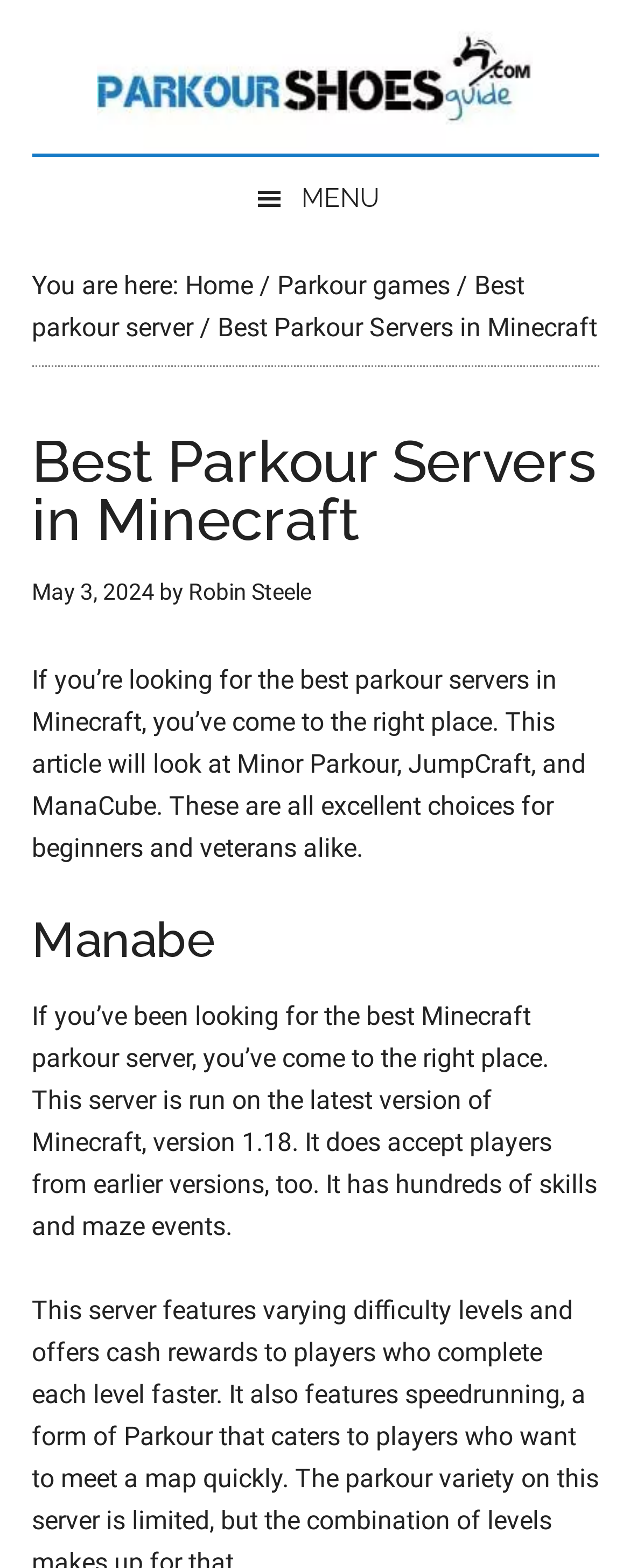Refer to the image and answer the question with as much detail as possible: What is the version of Minecraft used by ManaCube?

According to the article, ManaCube is run on the latest version of Minecraft, which is version 1.18, and it also accepts players from earlier versions.